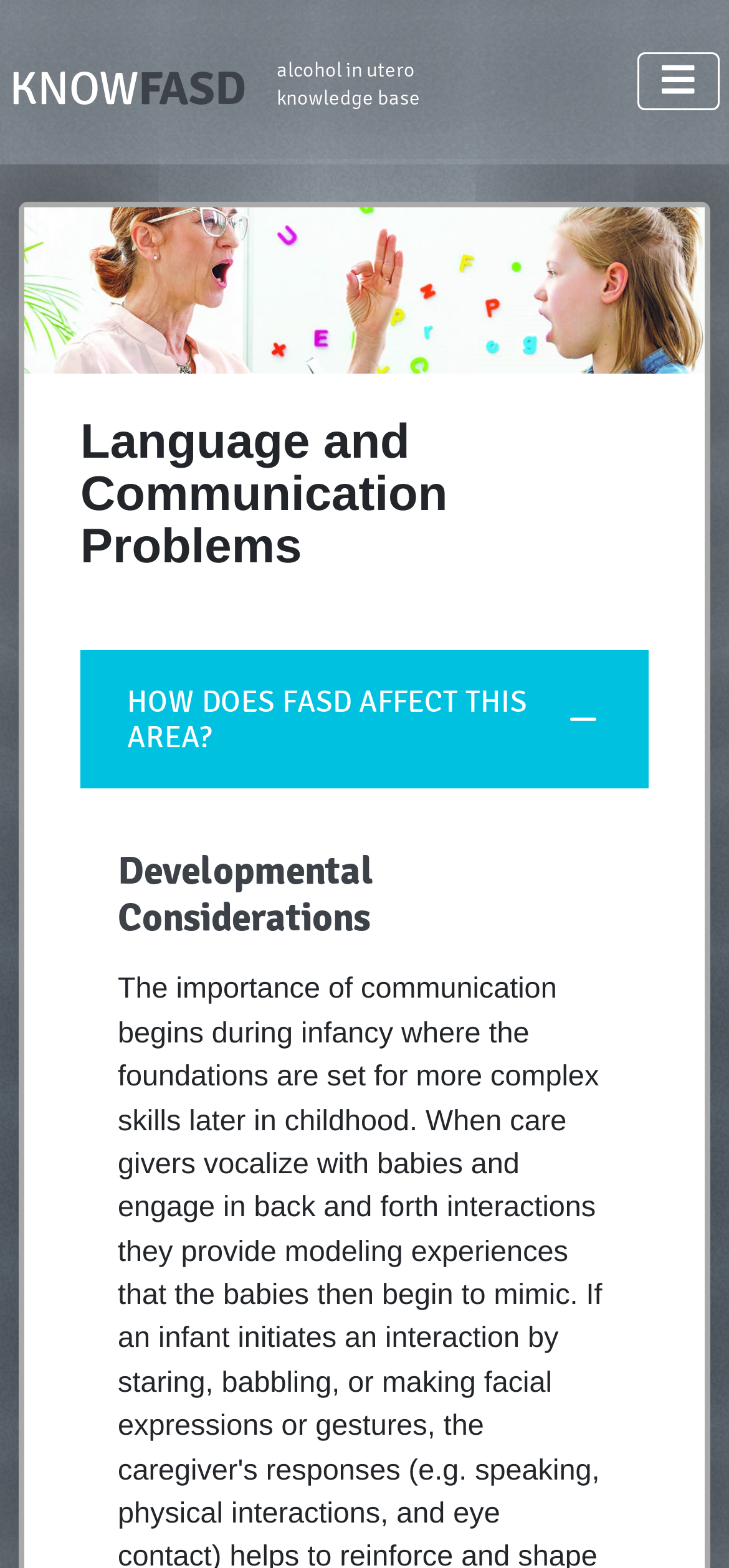What is the main menu item on the top left?
Using the visual information, respond with a single word or phrase.

KNOWFASD